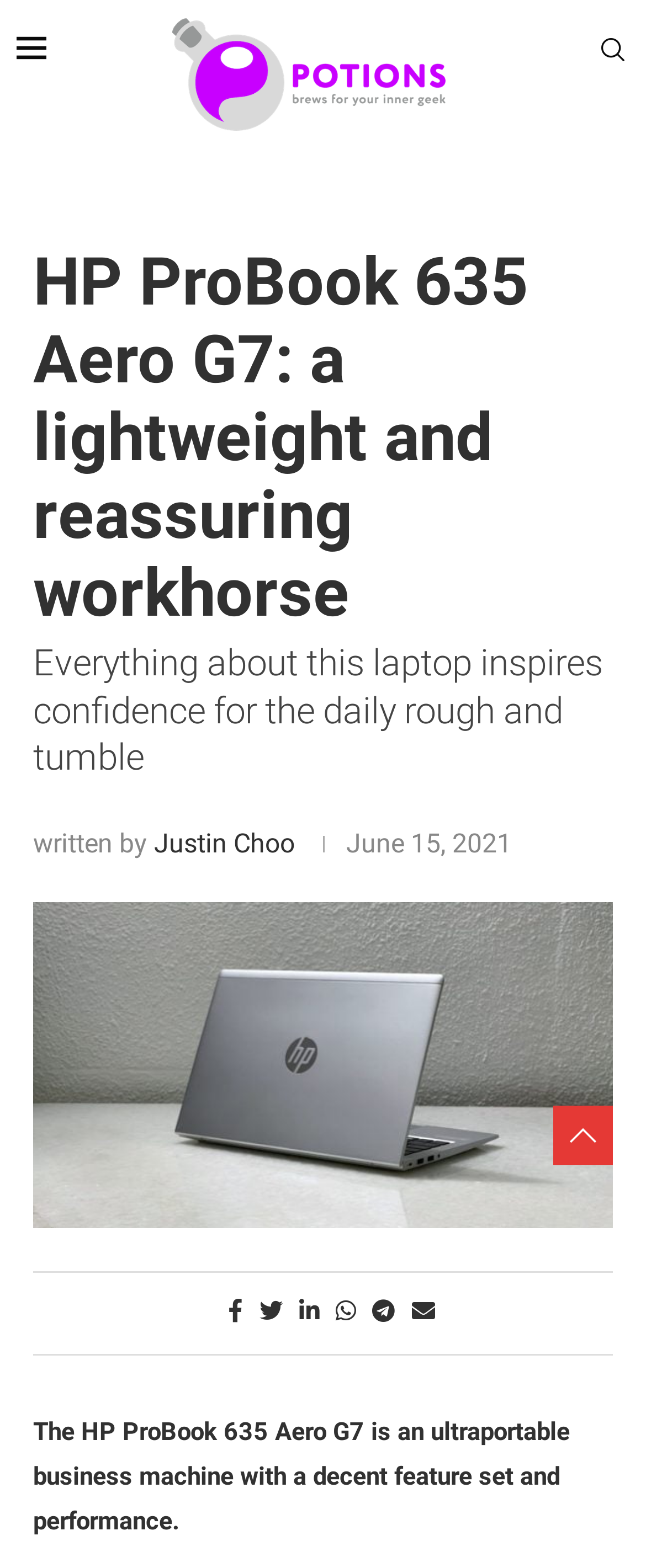What is the name of the laptop being reviewed?
Based on the image, respond with a single word or phrase.

HP ProBook 635 Aero G7